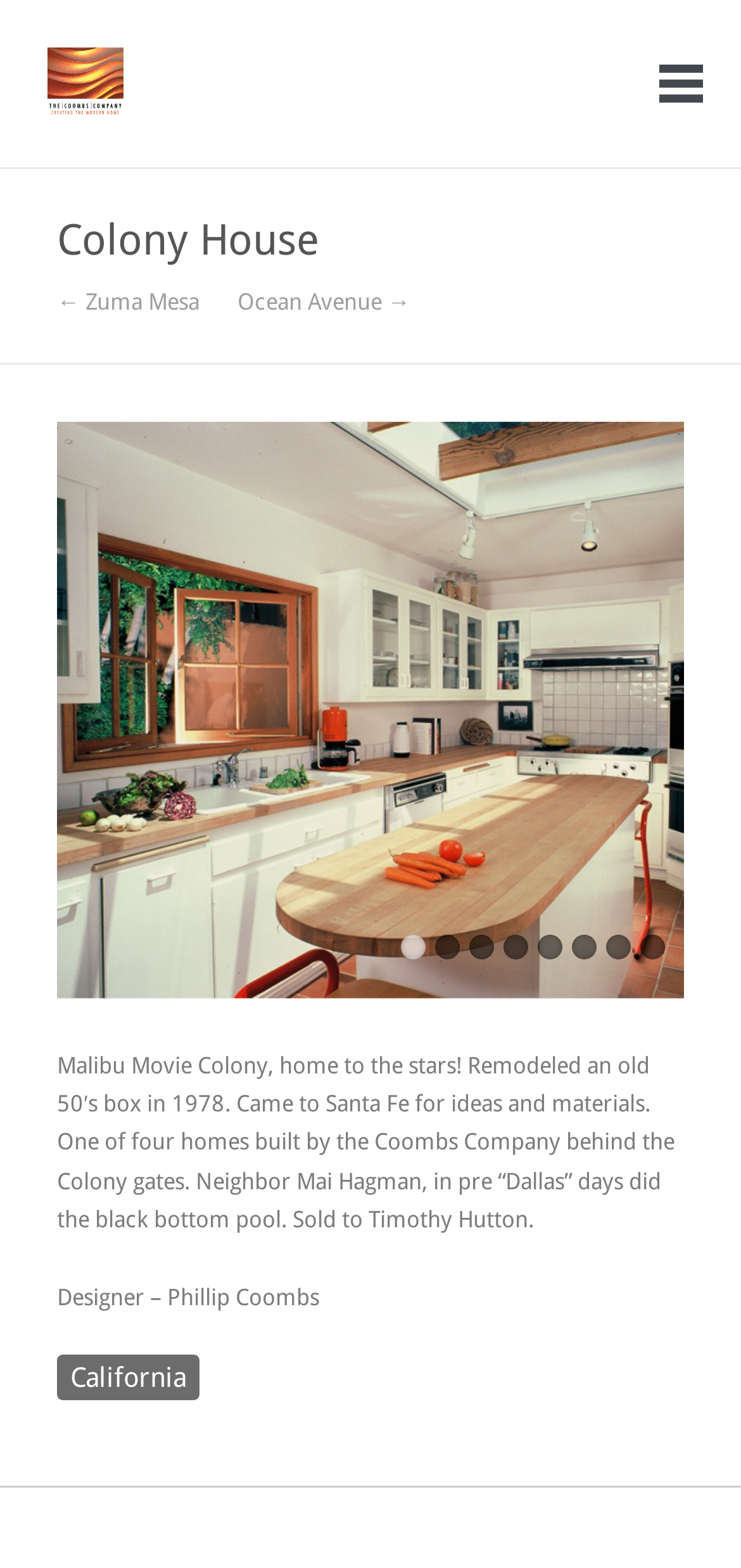Provide the bounding box coordinates for the area that should be clicked to complete the instruction: "Visit the 49th shelf website".

None